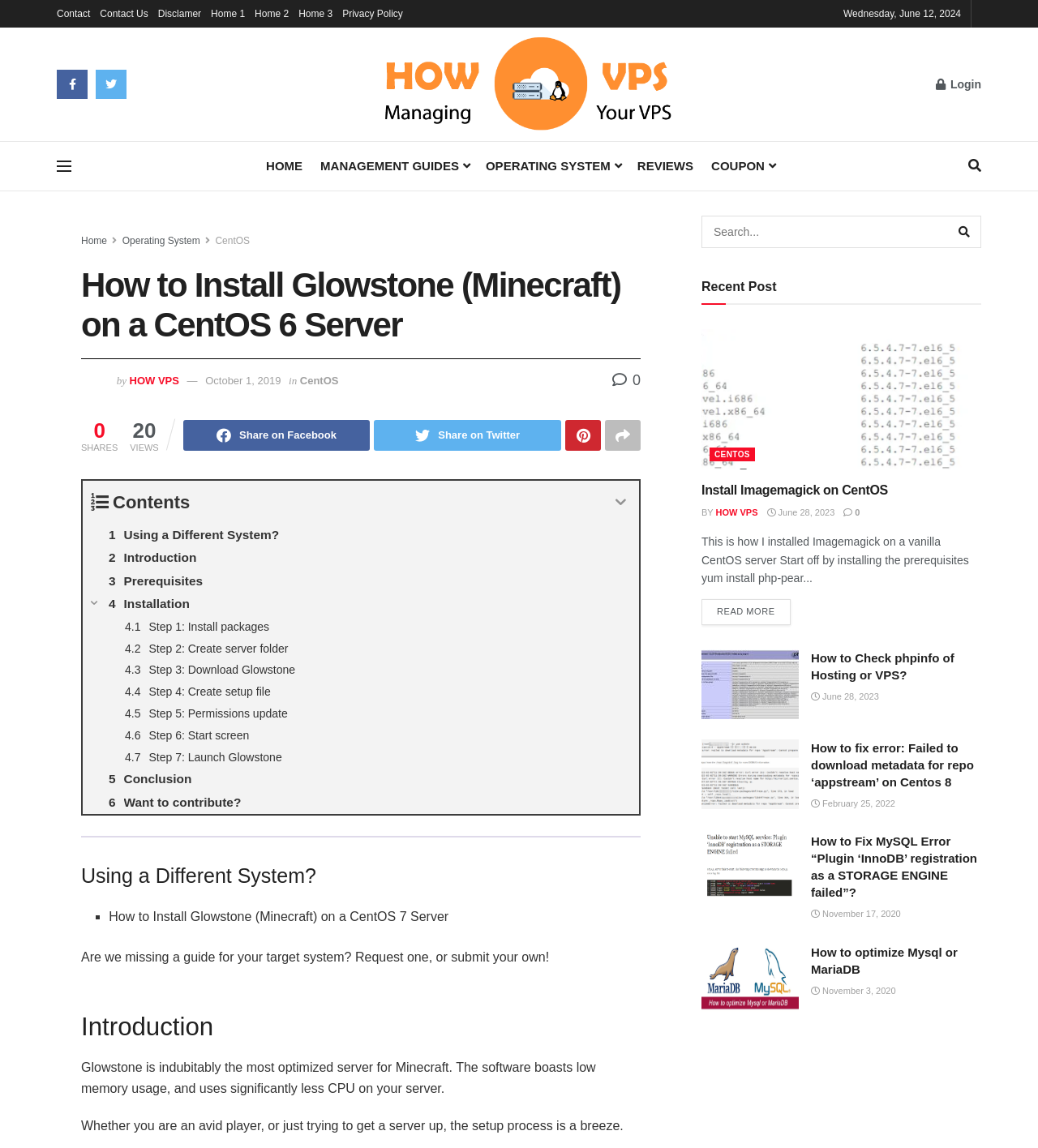What is the website's navigation menu?
Provide an in-depth answer to the question, covering all aspects.

The navigation menu is located at the top of the webpage, and it consists of five main categories: Home, Management Guides, Operating System, Reviews, and Coupon. These categories are represented by links with icons and text.